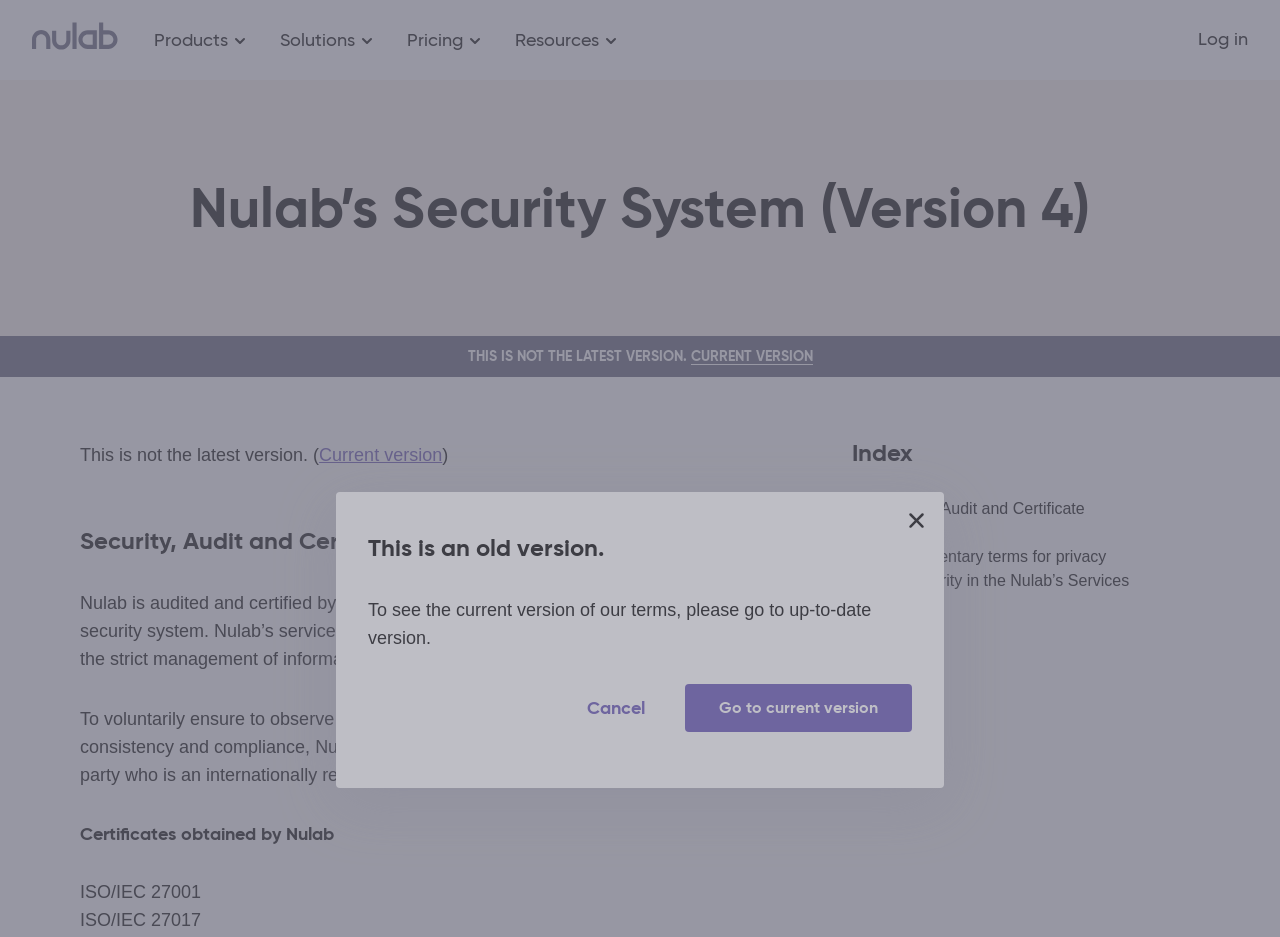Please give a succinct answer using a single word or phrase:
What type of certificates does Nulab obtain?

ISO/IEC 27001 and ISO/IEC 27017